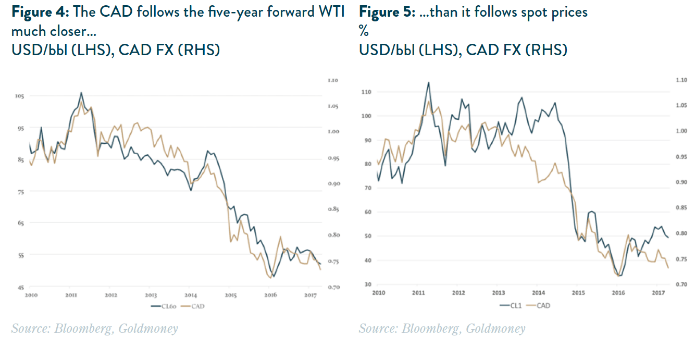Detail the scene shown in the image extensively.

The image depicts a comparative analysis of the relationship between the Canadian Dollar (CAD) and oil prices over time, featuring two separate graphs labeled as Figure 4 and Figure 5. 

**Figure 4** illustrates that the CAD more closely follows the five-year forward West Texas Intermediate (WTI) oil prices, represented on the left side of the image. The left graph displays the fluctuations in CAD against oil prices (USD/bbl) from 2010 to 2017, with the CAD FX rates illustrated on the right-hand vertical axis. 

**Figure 5** contrasts this by showing that the CAD has a weaker correlation with spot prices, which is evident on the right side of the image. The axis labels mirror those of Figure 4, emphasizing the divergence in how the CAD reacts to longer-dated oil pricing compared to immediate spot prices.

Both graphs underscore the argument that longer-dated prices hold more significance in driving the value of the CAD than short-term spot prices, a crucial insight for understanding currency dynamics in the context of energy prices. The source of the data is provided as Bloomberg and Goldmoney, indicating a basis in financial analysis.